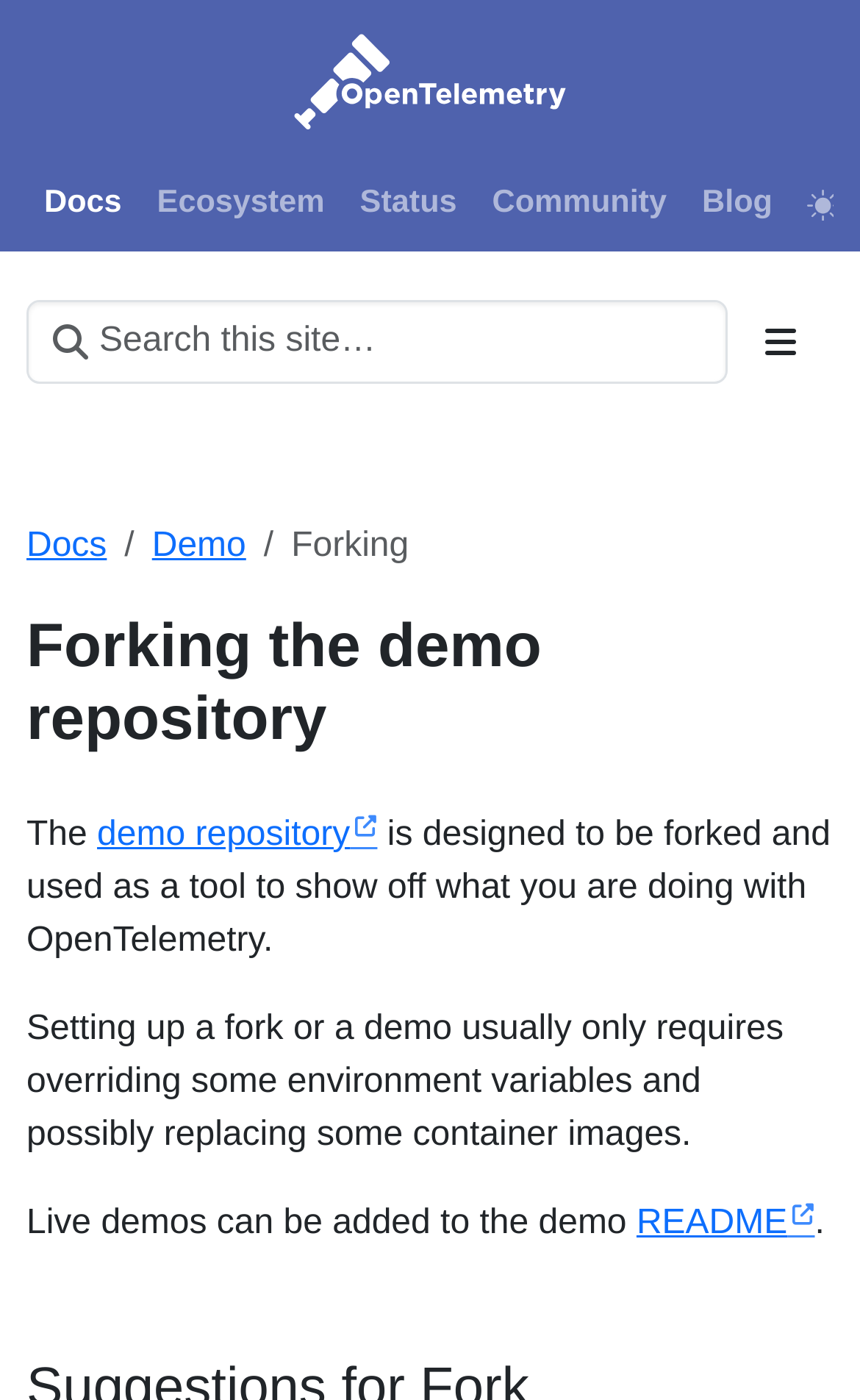Provide a one-word or short-phrase response to the question:
How many navigation links are there?

5